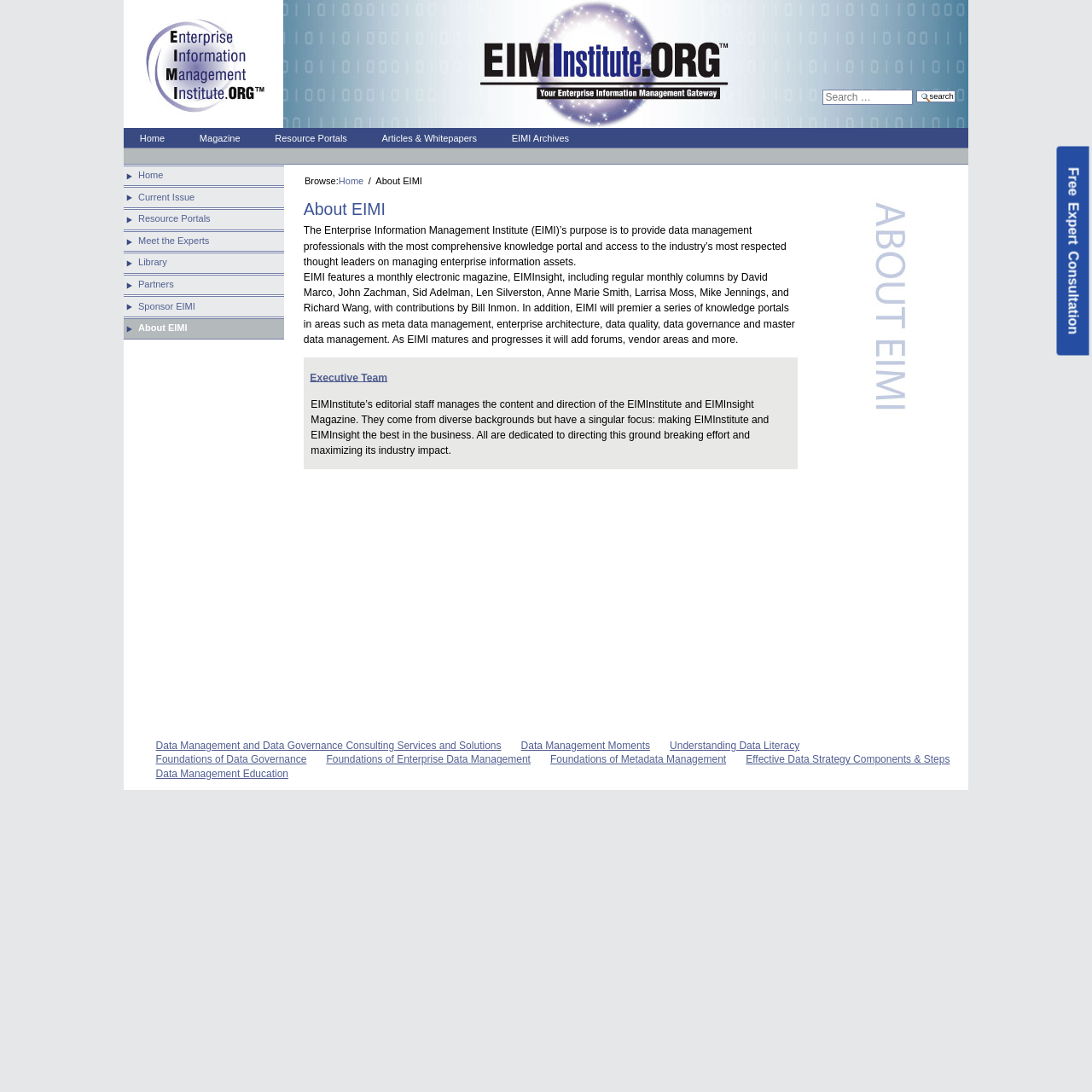Using the description: "name="s" placeholder="Search …"", determine the UI element's bounding box coordinates. Ensure the coordinates are in the format of four float numbers between 0 and 1, i.e., [left, top, right, bottom].

[0.754, 0.082, 0.836, 0.096]